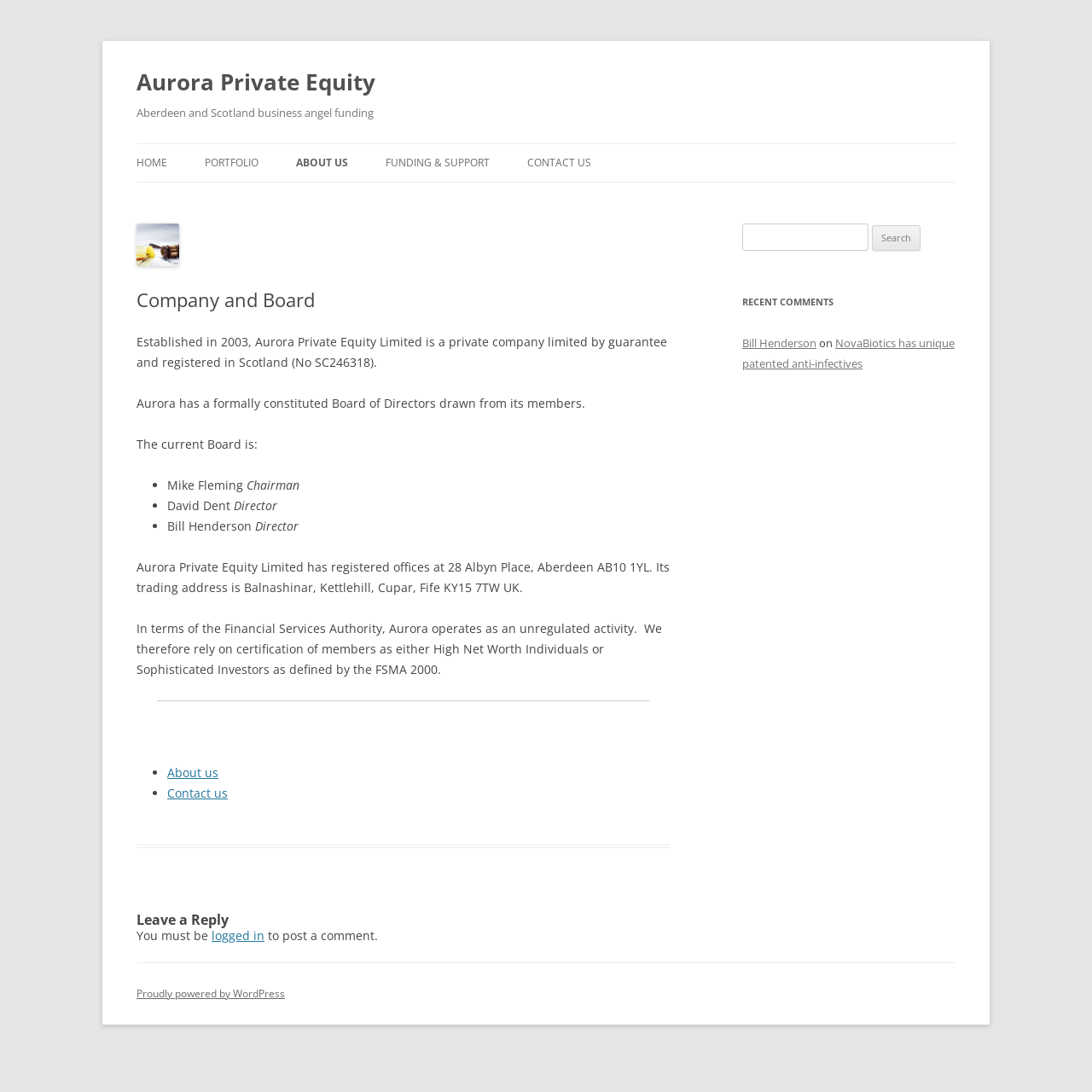Specify the bounding box coordinates for the region that must be clicked to perform the given instruction: "Click logged in".

[0.194, 0.849, 0.242, 0.864]